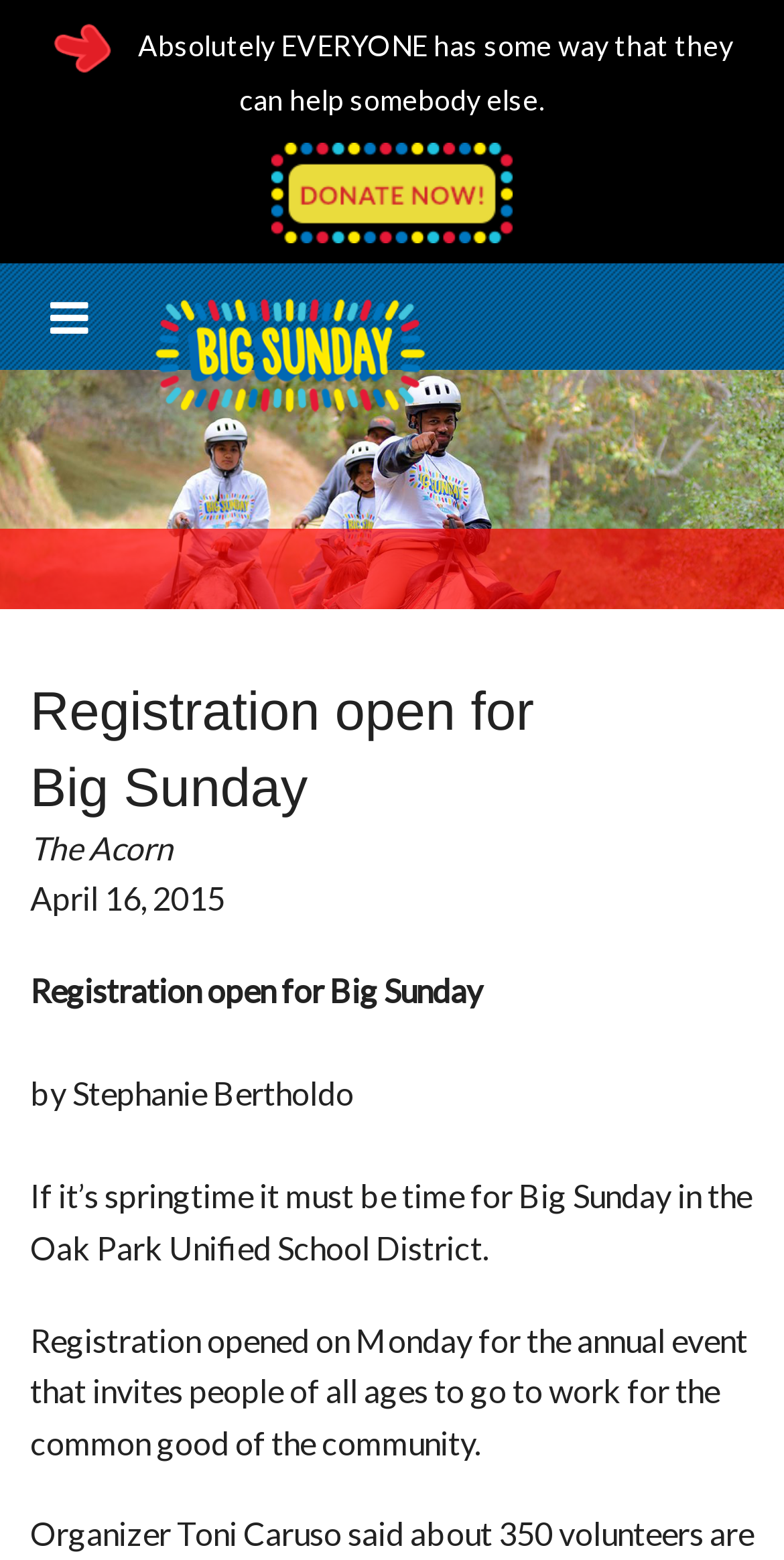Summarize the webpage with intricate details.

The webpage appears to be an article or news page, with a prominent image at the top, spanning the entire width of the page. Below the image, there is a quote in a large font, "Absolutely EVERYONE has some way that they can help somebody else." 

To the left of the quote, there is a link with an image, and another link with a Facebook icon. Below these links, there is a large heading that reads "Registration open for Big Sunday". 

On the top-left corner, there is a smaller image, and below it, there are three lines of text: "The Acorn", "April 16, 2015", and "Registration open for Big Sunday". The author's name, "by Stephanie Bertholdo", is mentioned below the title. 

The main content of the article starts below the title, with a paragraph that describes the event, "If it’s springtime it must be time for Big Sunday in the Oak Park Unified School District." The article continues with another paragraph that provides more details about the event, "Registration opened on Monday for the annual event that invites people of all ages to go to work for the common good of the community."